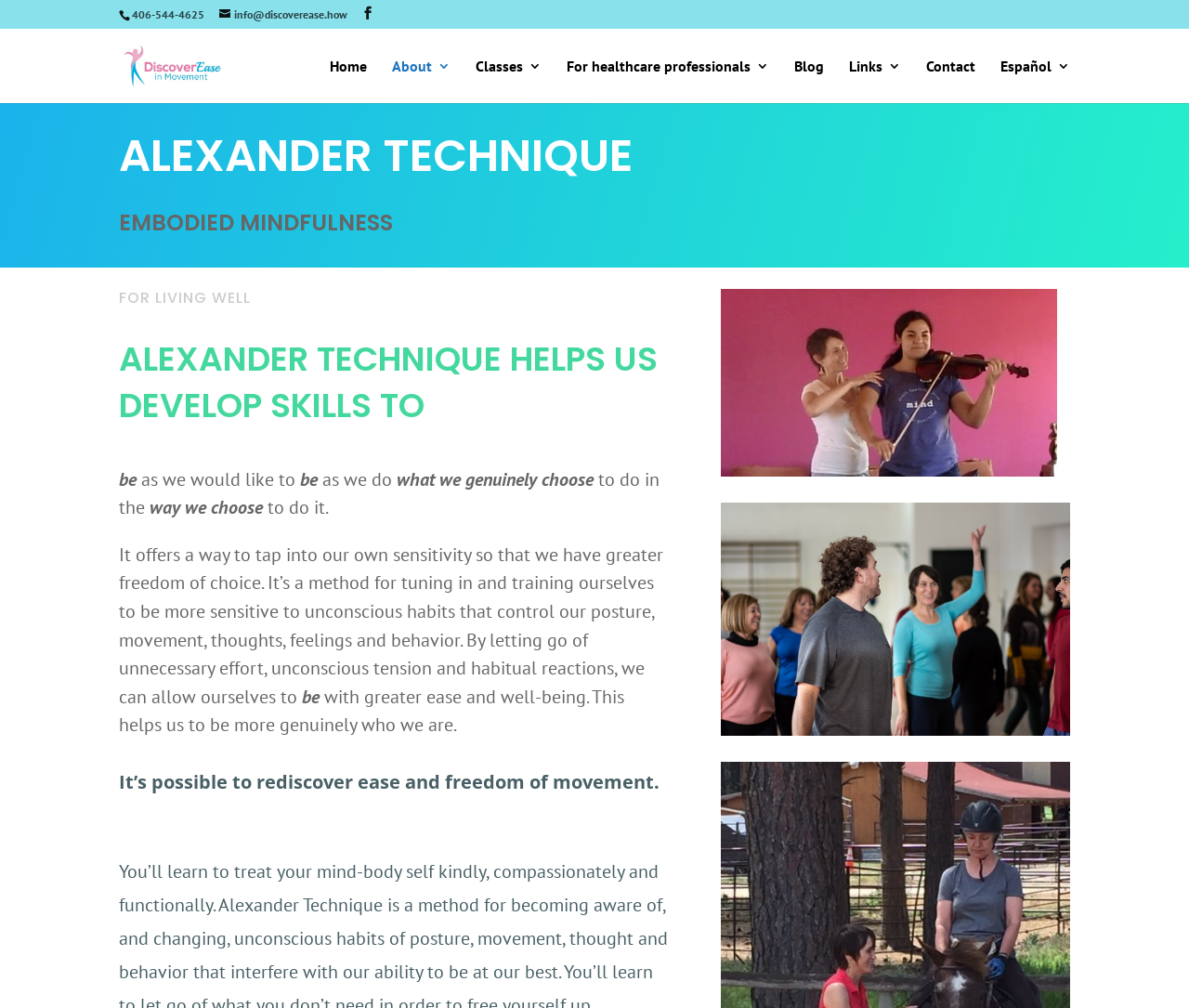What is the main topic of the webpage?
Based on the screenshot, give a detailed explanation to answer the question.

I determined the main topic of the webpage by looking at the heading elements with bounding box coordinates [0.1, 0.123, 0.569, 0.194], [0.1, 0.194, 0.254], [0.1, 0.287, 0.562, 0.315], which contain the text 'ALEXANDER TECHNIQUE', 'EMBODIED MINDFULNESS', and 'FOR LIVING WELL', and found that the main topic is related to Alexander Technique.